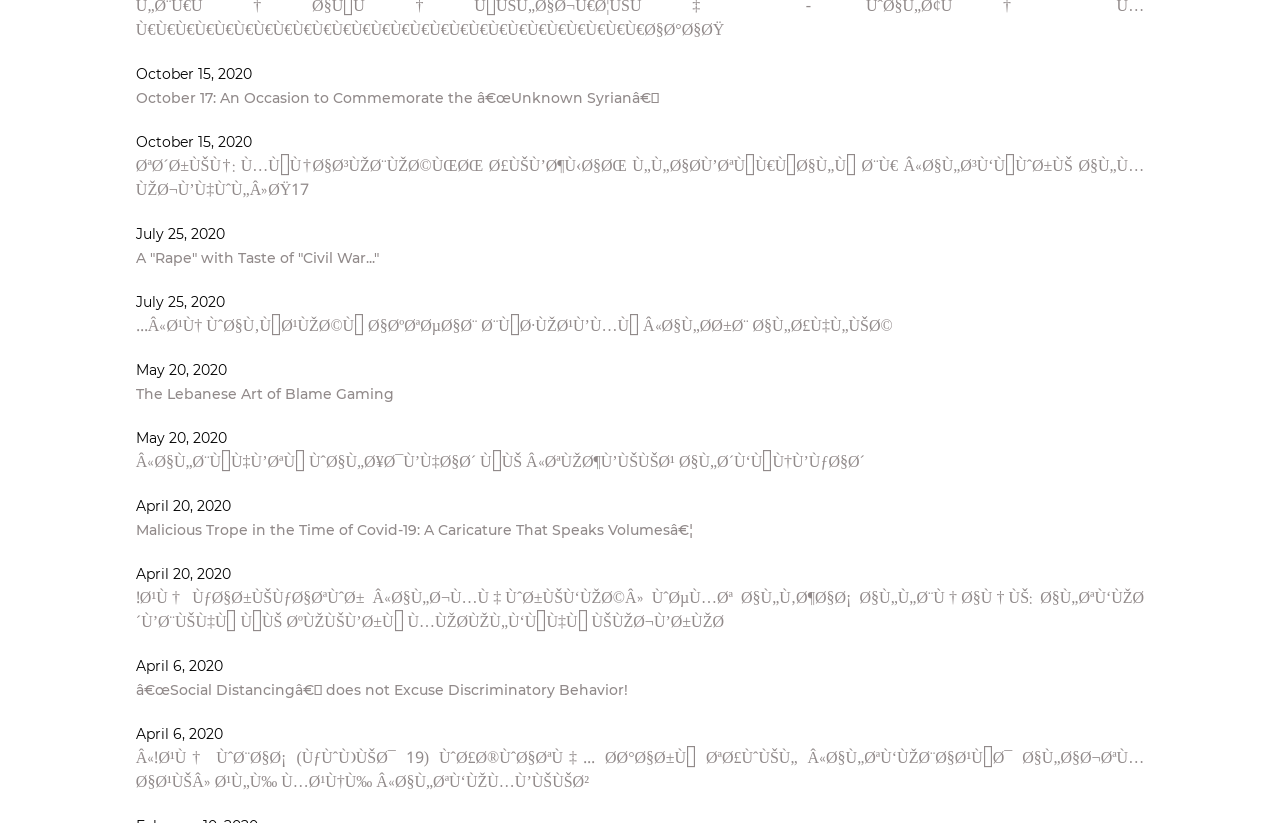Find the bounding box of the UI element described as: "Â«Ø§Ù„Ø¨ÙÙ‡Ù’ØªÙ ÙˆØ§Ù„Ø¥Ø¯Ù’Ù‡Ø§Ø´ ÙÙŠ Â«ØªÙŽØ¶Ù’ÙŠÙŠØ¹ Ø§Ù„Ø´Ù‘ÙÙ†Ù’ÙƒØ§Ø´". The bounding box coordinates should be given as four float values between 0 and 1, i.e., [left, top, right, bottom].

[0.106, 0.55, 0.676, 0.572]